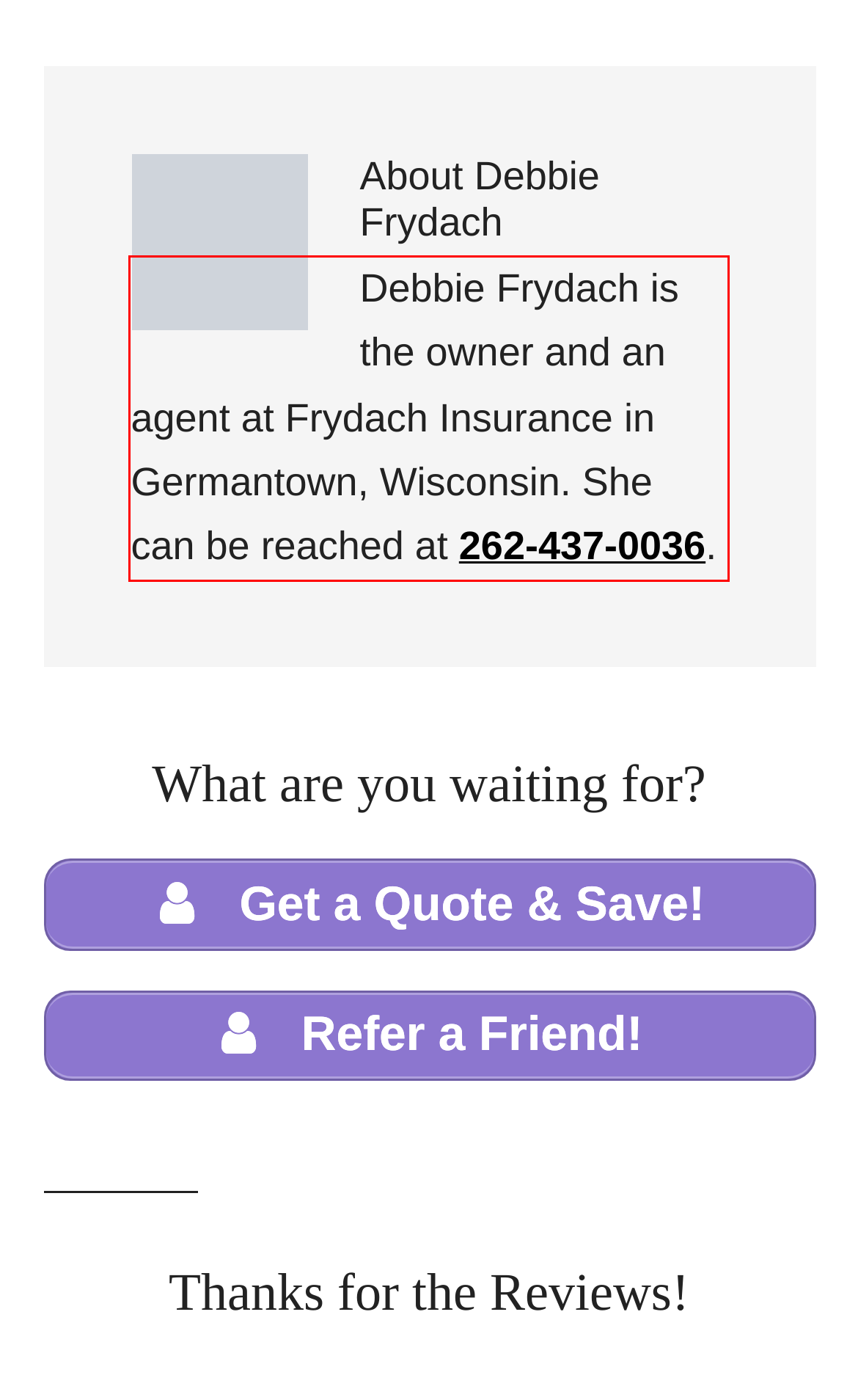Using OCR, extract the text content found within the red bounding box in the given webpage screenshot.

Debbie Frydach is the owner and an agent at Frydach Insurance in Germantown, Wisconsin. She can be reached at 262-437-0036.